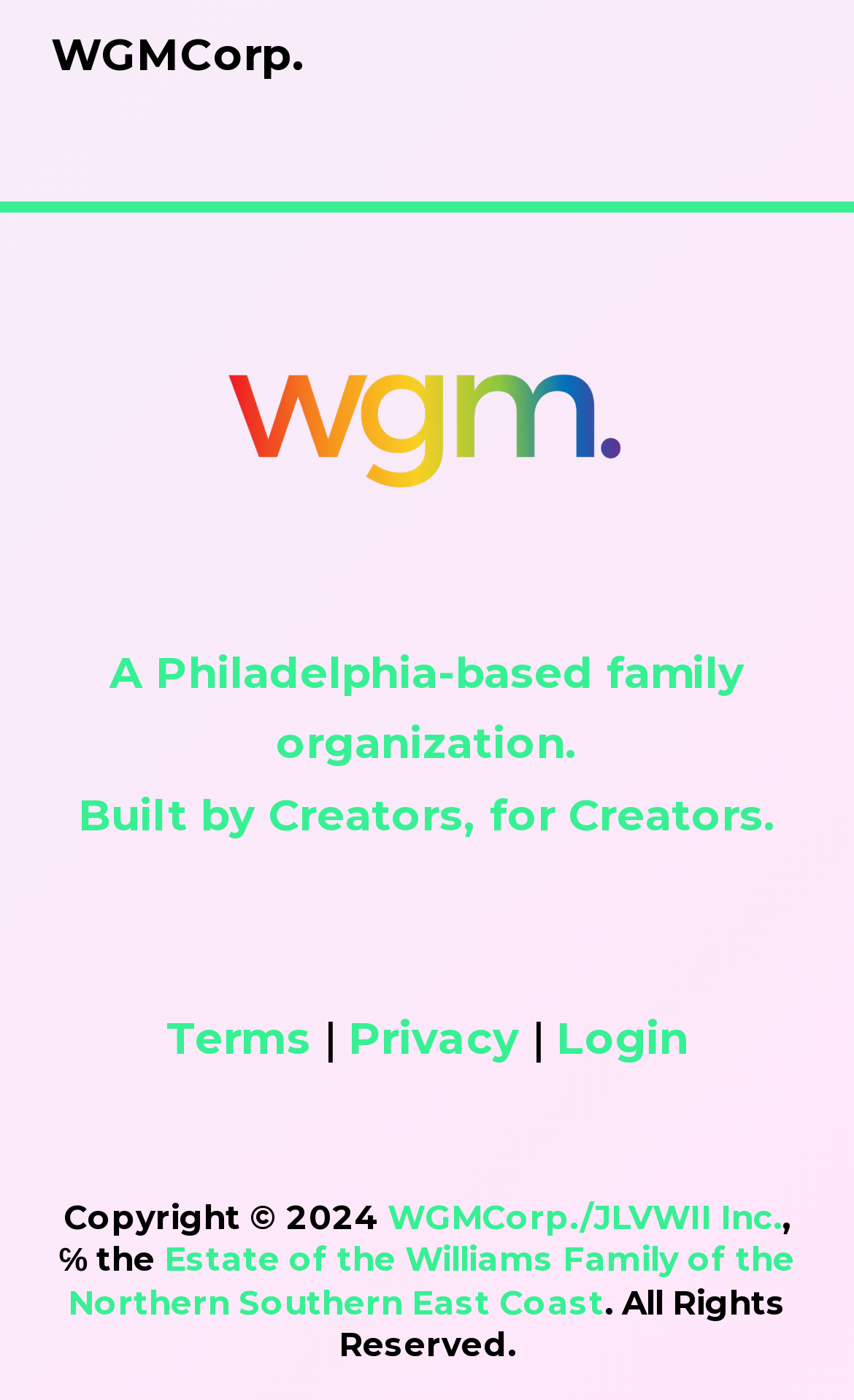Find the bounding box coordinates for the UI element whose description is: "Login". The coordinates should be four float numbers between 0 and 1, in the format [left, top, right, bottom].

[0.651, 0.723, 0.805, 0.761]